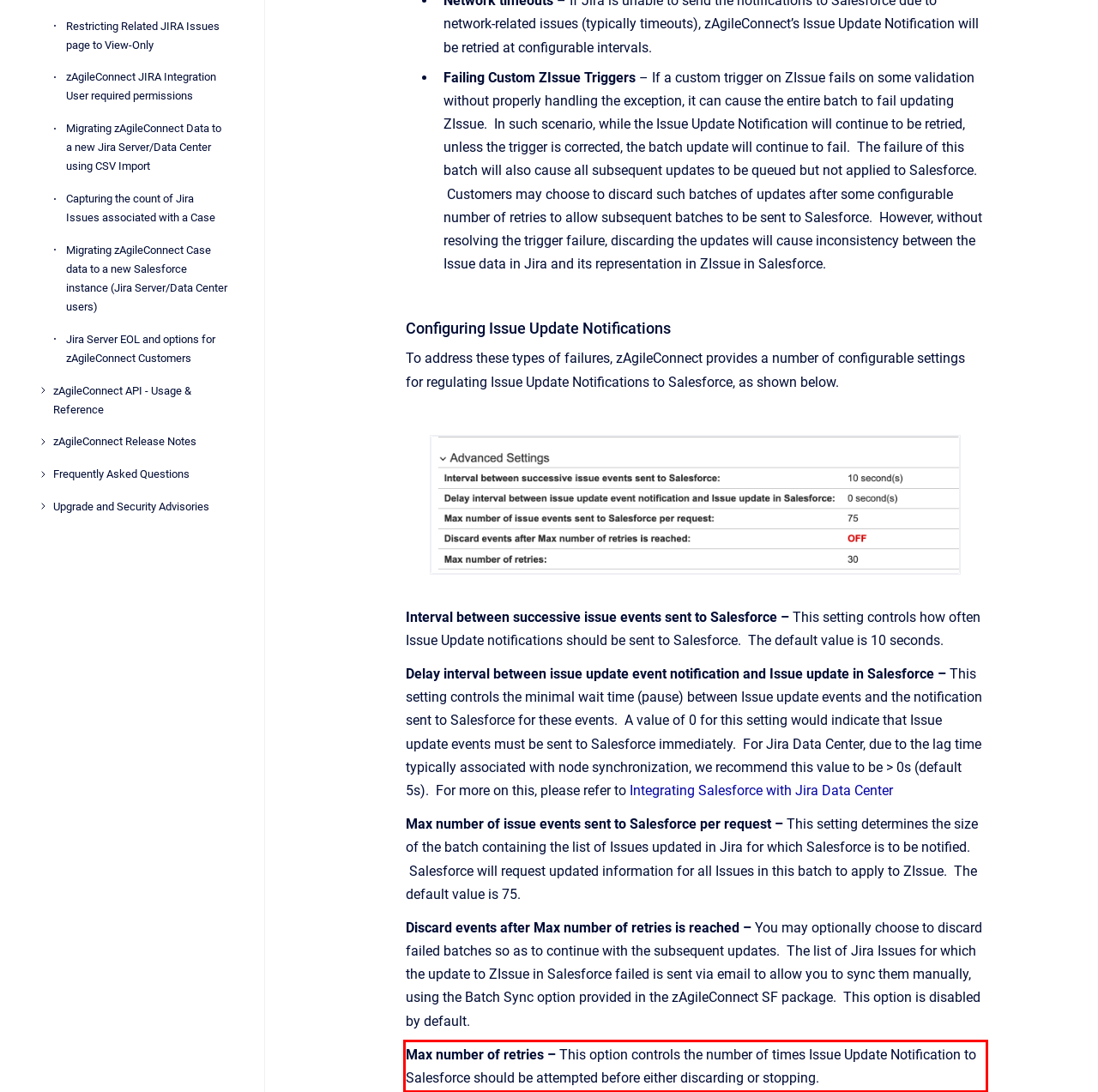You have a screenshot of a webpage where a UI element is enclosed in a red rectangle. Perform OCR to capture the text inside this red rectangle.

Max number of retries – This option controls the number of times Issue Update Notification to Salesforce should be attempted before either discarding or stopping.